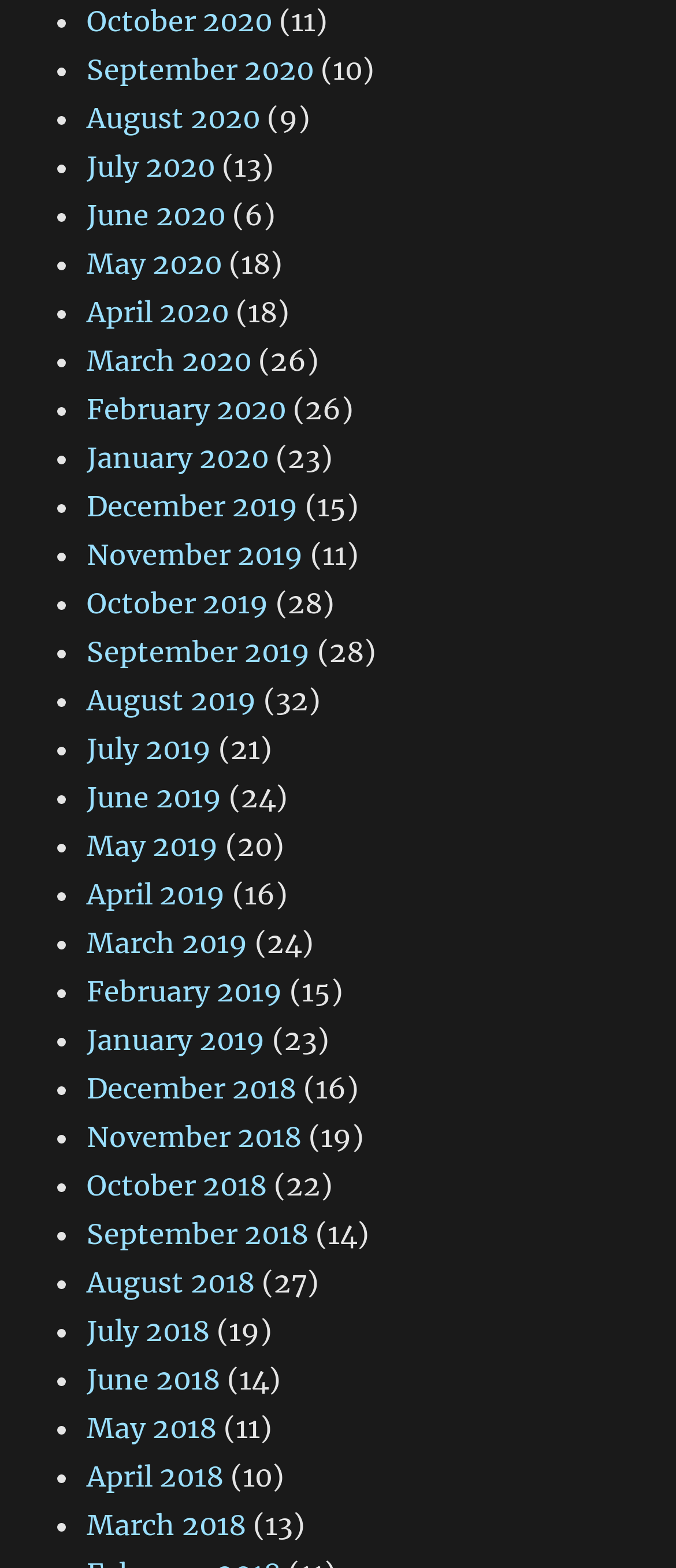Determine the bounding box coordinates for the clickable element required to fulfill the instruction: "Go to HOME page". Provide the coordinates as four float numbers between 0 and 1, i.e., [left, top, right, bottom].

None